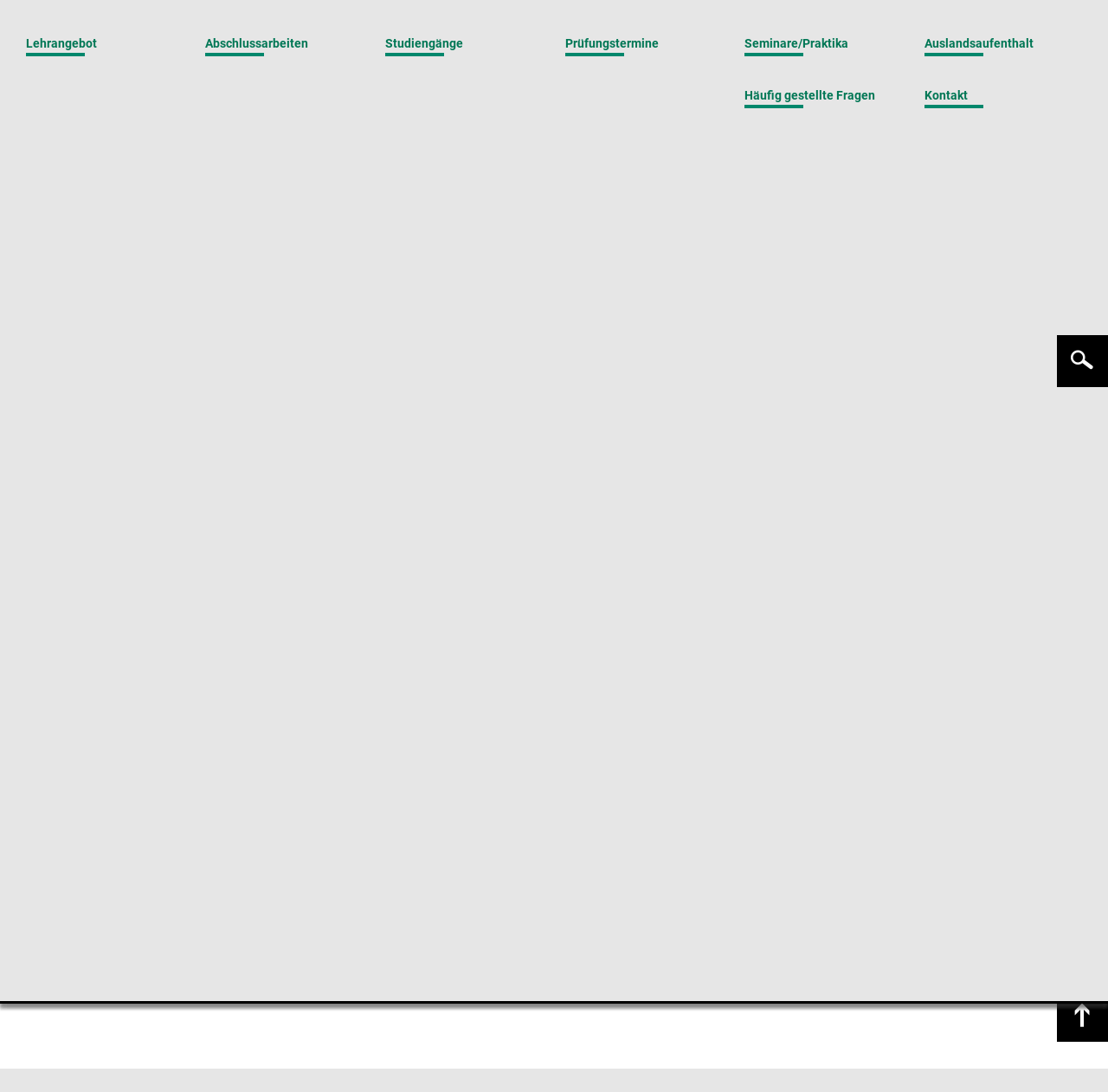Respond concisely with one word or phrase to the following query:
What is the date of publication?

1996 November